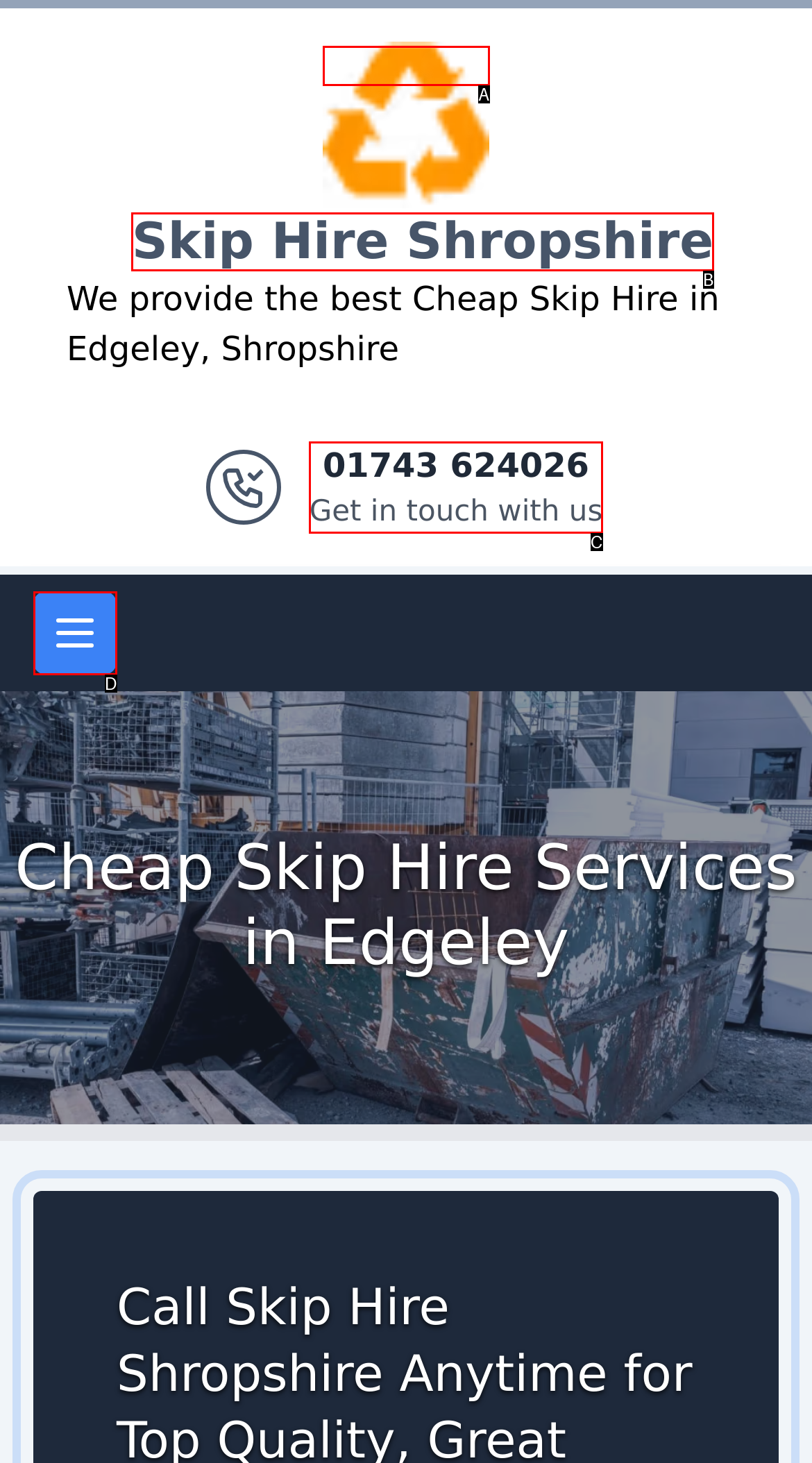Match the option to the description: RUBBER MOULDED ITEMS
State the letter of the correct option from the available choices.

None